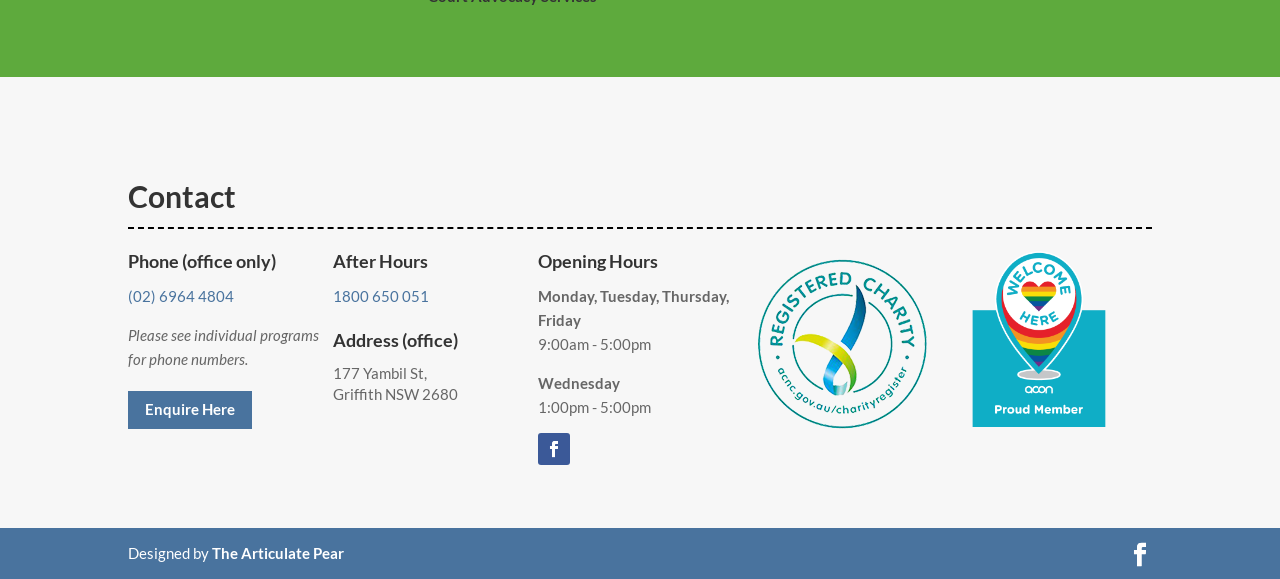What are the opening hours on Wednesday? Refer to the image and provide a one-word or short phrase answer.

1:00pm - 5:00pm